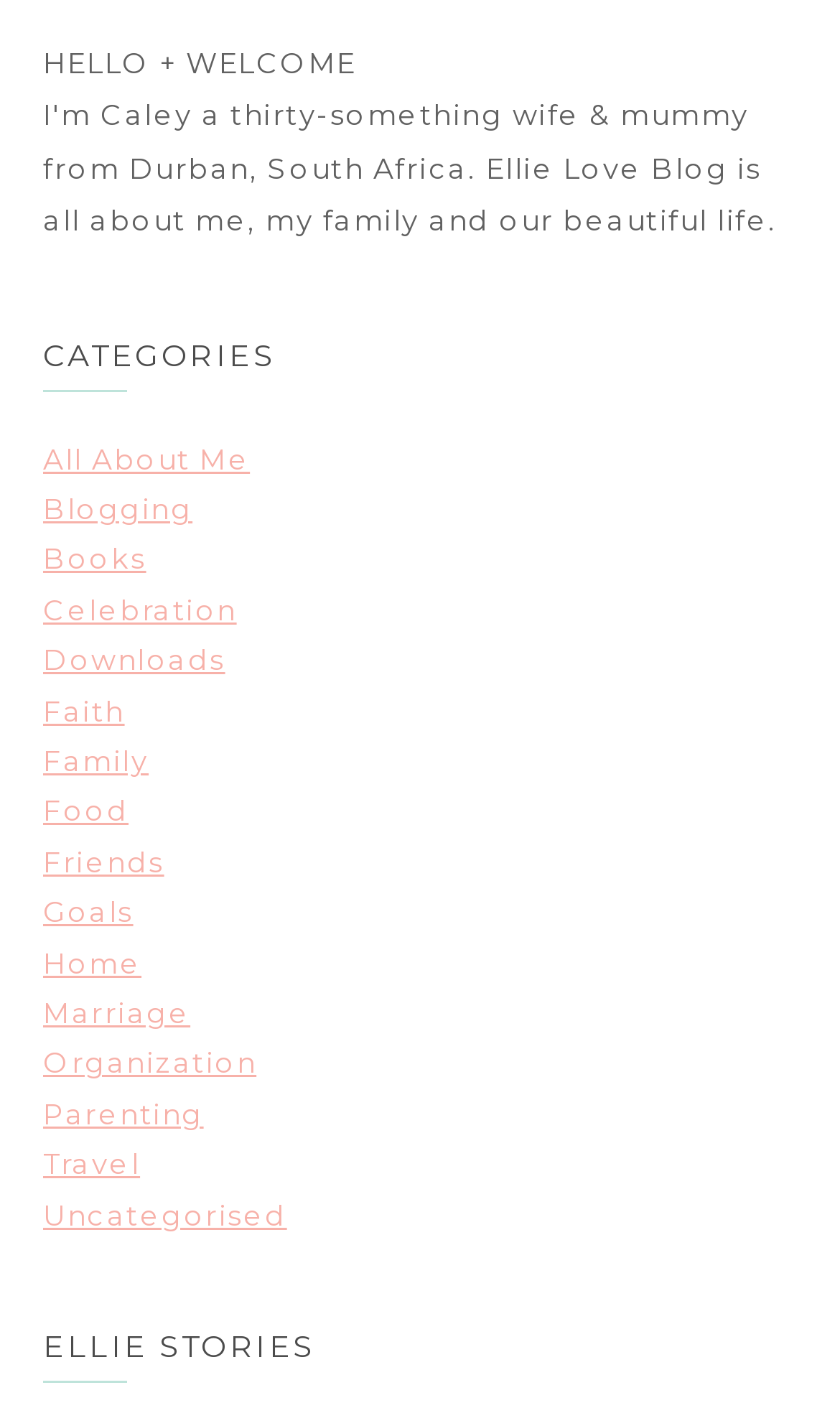Consider the image and give a detailed and elaborate answer to the question: 
How many categories are listed?

I counted the number of link elements under the 'CATEGORIES' heading and found that there are 15 categories listed, ranging from 'All About Me' to 'Uncategorised'.